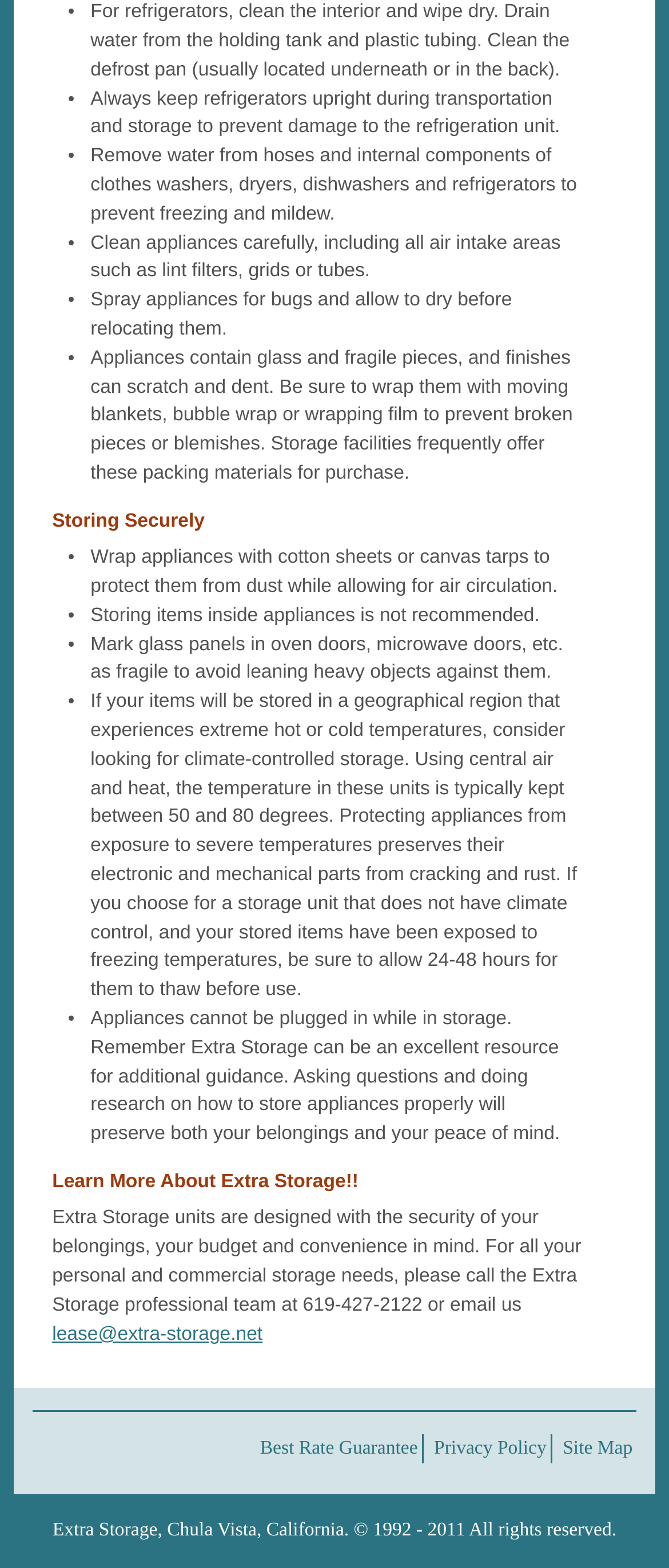What is the contact information for Extra Storage?
Look at the screenshot and give a one-word or phrase answer.

619-427-2122 or lease@extra-storage.net